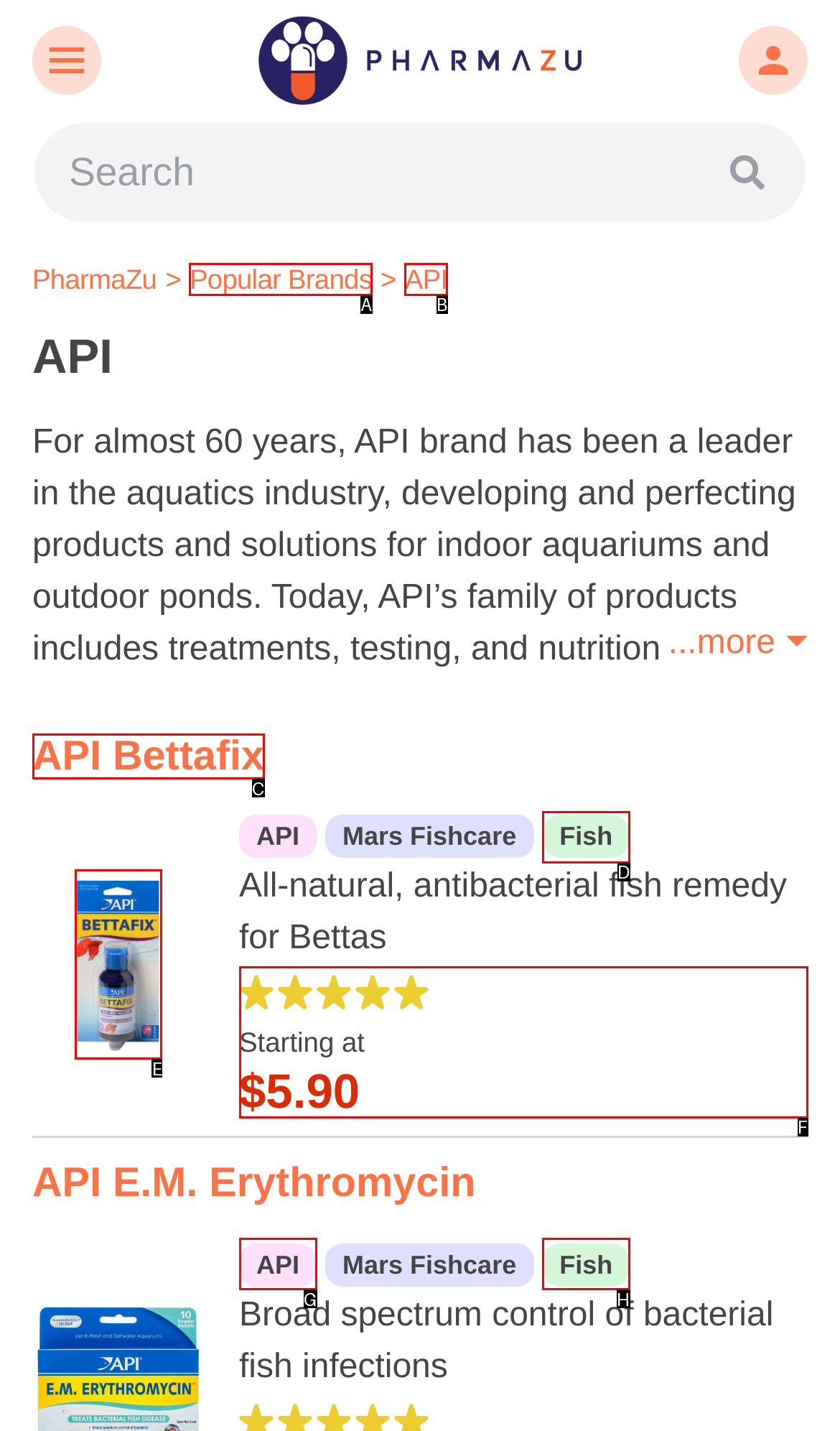From the available choices, determine which HTML element fits this description: API Bettafix Respond with the correct letter.

C